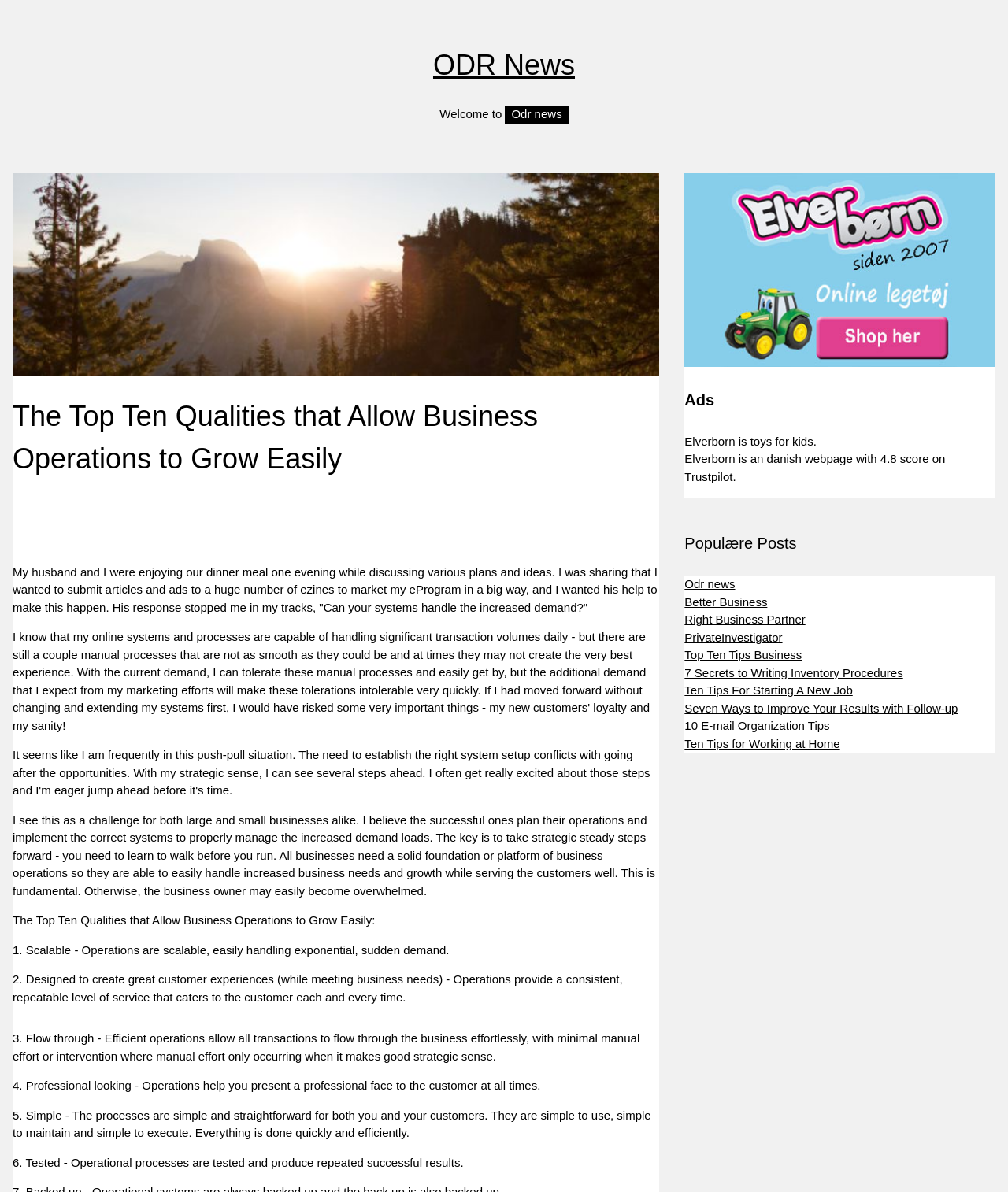Provide a short answer using a single word or phrase for the following question: 
What is the topic of the article?

Business operations growth